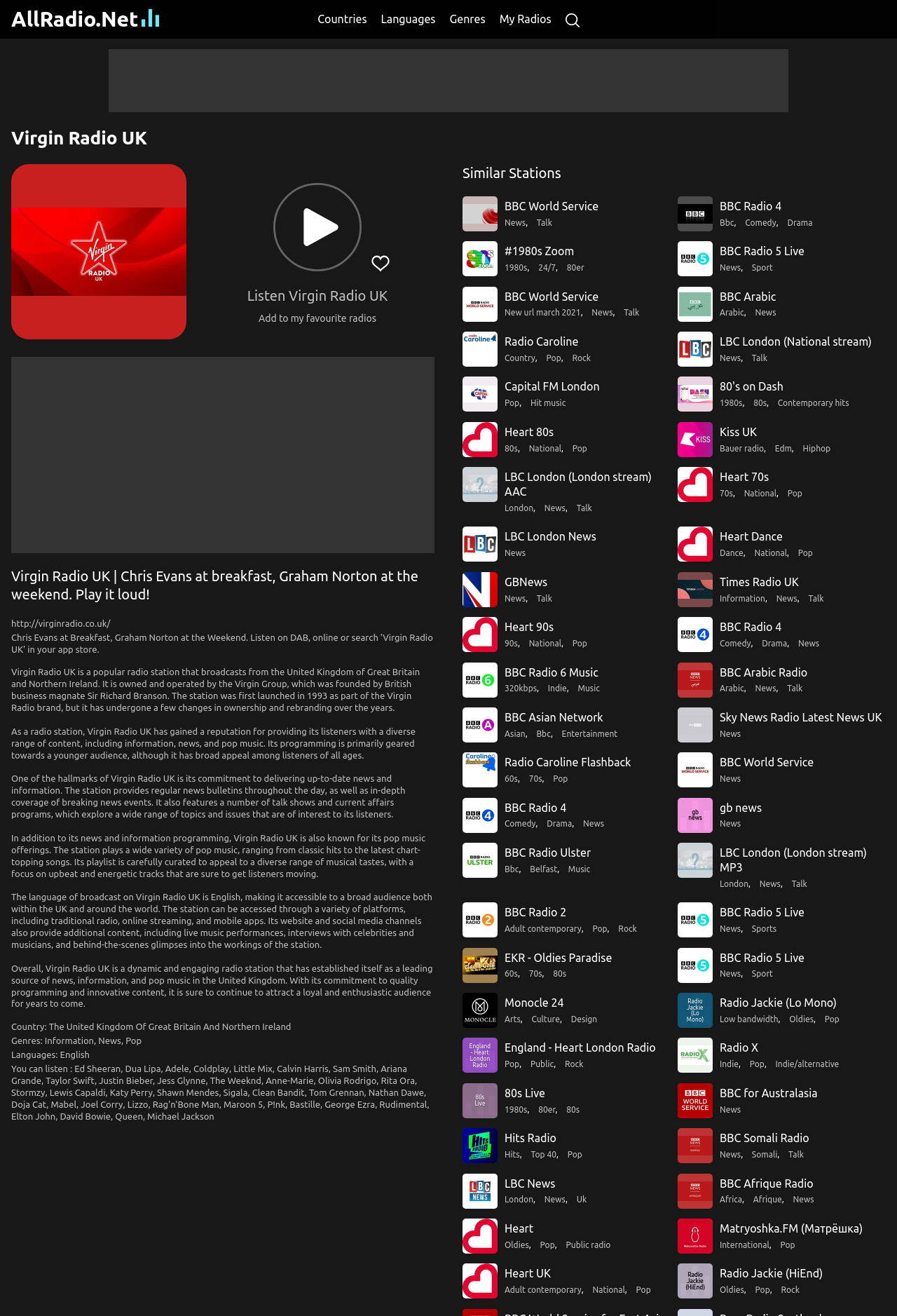Identify the bounding box of the UI element described as follows: "parent_node: Countries aria-label="Search"". Provide the coordinates as four float numbers in the range of 0 to 1 [left, top, right, bottom].

[0.63, 0.005, 0.646, 0.024]